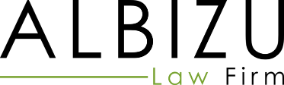Give an in-depth description of what is happening in the image.

The image features the logo of Albizu Law Firm, presented in a clean and professional design. The logo prominently displays the firm’s name, with "ALBIZU" in bold, uppercase lettering to signify strength and authority, while the words "Law Firm" are styled in a more subtle font, providing a balanced aesthetic. The logo's color scheme combines dark hues with a hint of green, reflecting a commitment to trust, growth, and professionalism. This visual representation embodies the firm’s dedication to serving clients, particularly within the immigrant community, as highlighted by the firm’s mission and values.